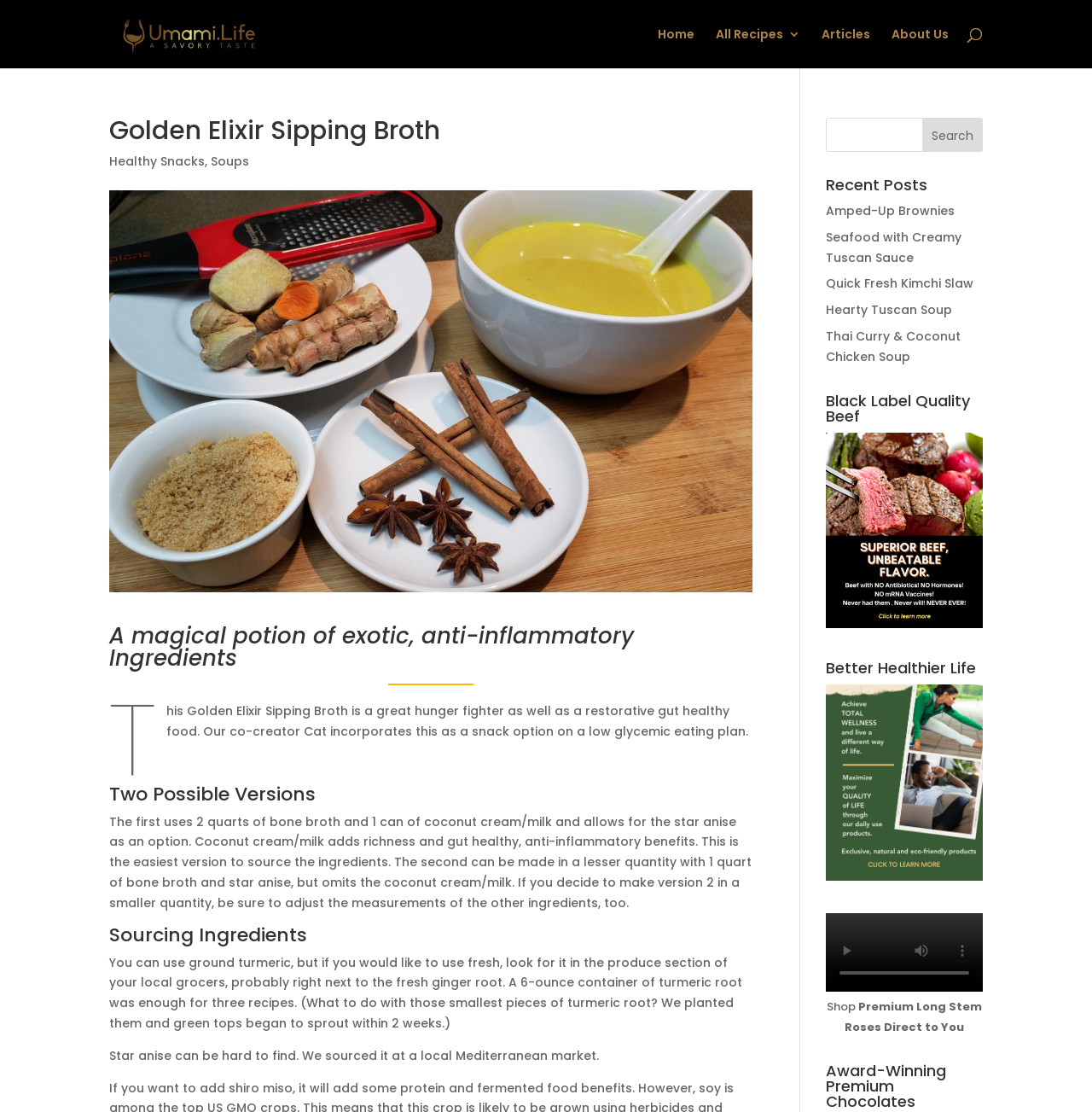What is the name of the website?
Can you give a detailed and elaborate answer to the question?

I determined the answer by looking at the top-left corner of the webpage, where I found a link with the text 'Umami Life' and an image with the same name, indicating that it is the website's logo and name.